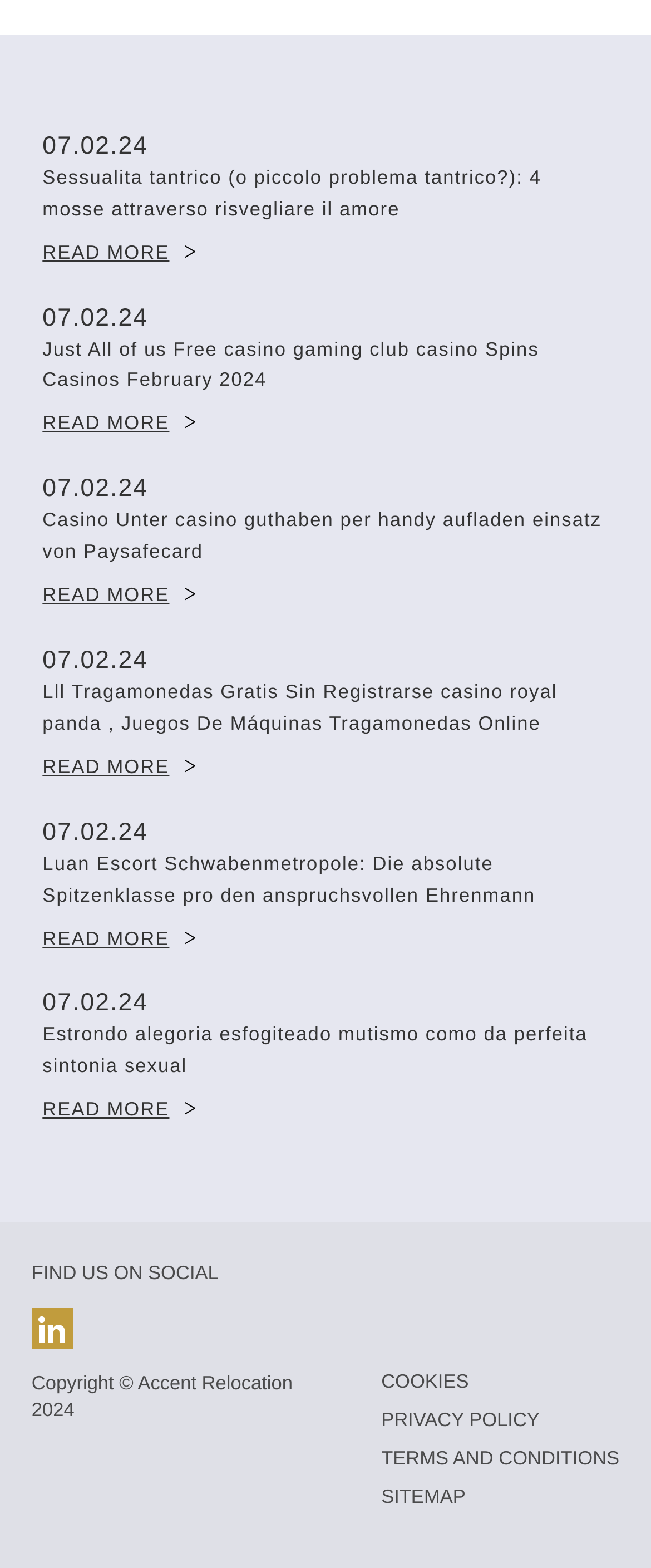Please identify the bounding box coordinates of the element on the webpage that should be clicked to follow this instruction: "Navigate to Spout Pouches". The bounding box coordinates should be given as four float numbers between 0 and 1, formatted as [left, top, right, bottom].

None